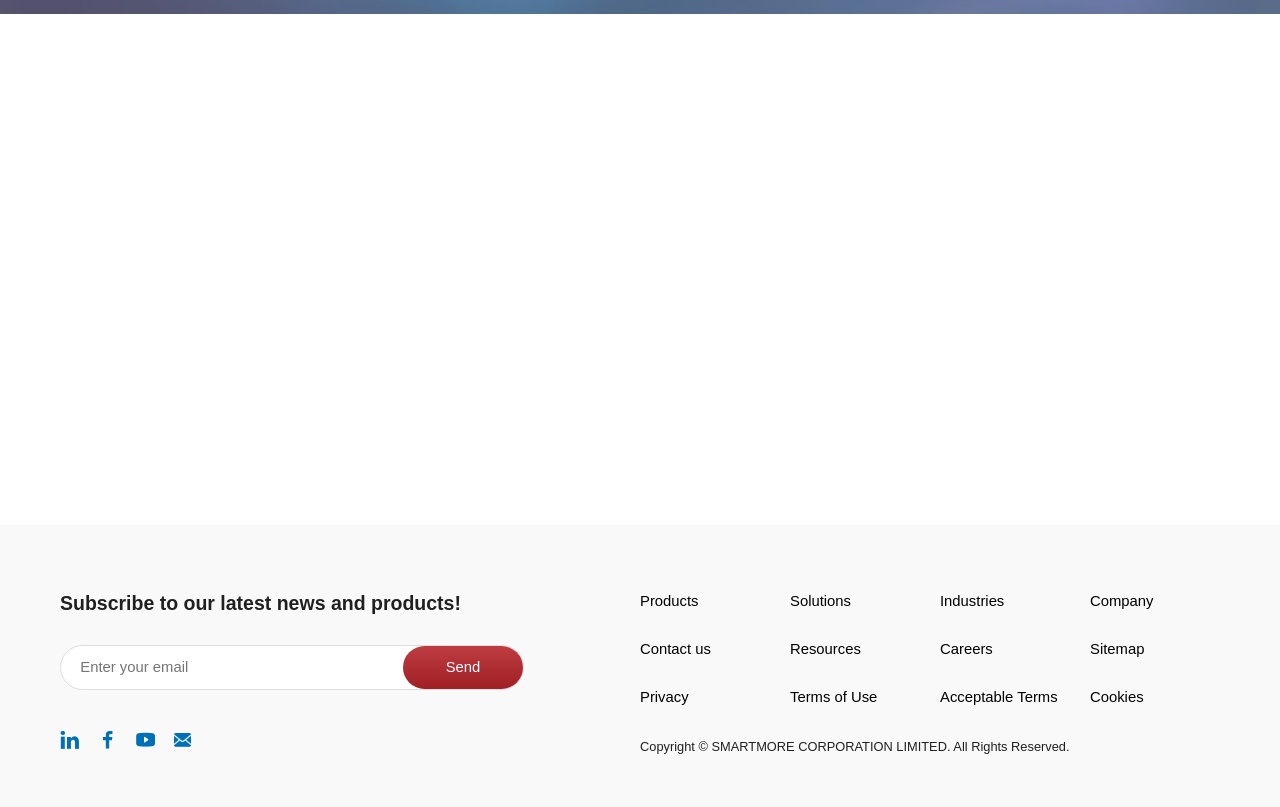Please provide a one-word or short phrase answer to the question:
How many social media links are there at the bottom of the page?

4